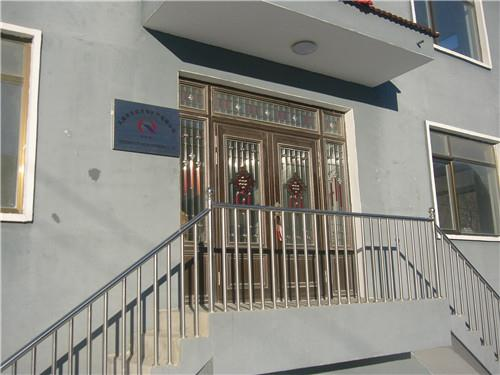Give a thorough explanation of the elements present in the image.

The image depicts the entrance of a building belonging to FENGCHENG CITY HEQI BRUCITE MINING CO., LTD, located in Dandong city, Liaoning province. The façade features a sleek, modern design, highlighted by a prominent sign displaying the company's name. The entrance is framed by large glass doors with metallic detailing, providing an inviting impression. A sturdy railing runs along the staircase leading up to the entrance, ensuring safety and accessibility. The overall aesthetic reflects a professional environment, underscoring the company's commitment to quality in the mining and processing of mineral products such as magnesium hydroxide flame retardants and brucite powder. The exposure to natural light enhances the building's fresh appearance, making it a welcoming site for visitors and clients alike.